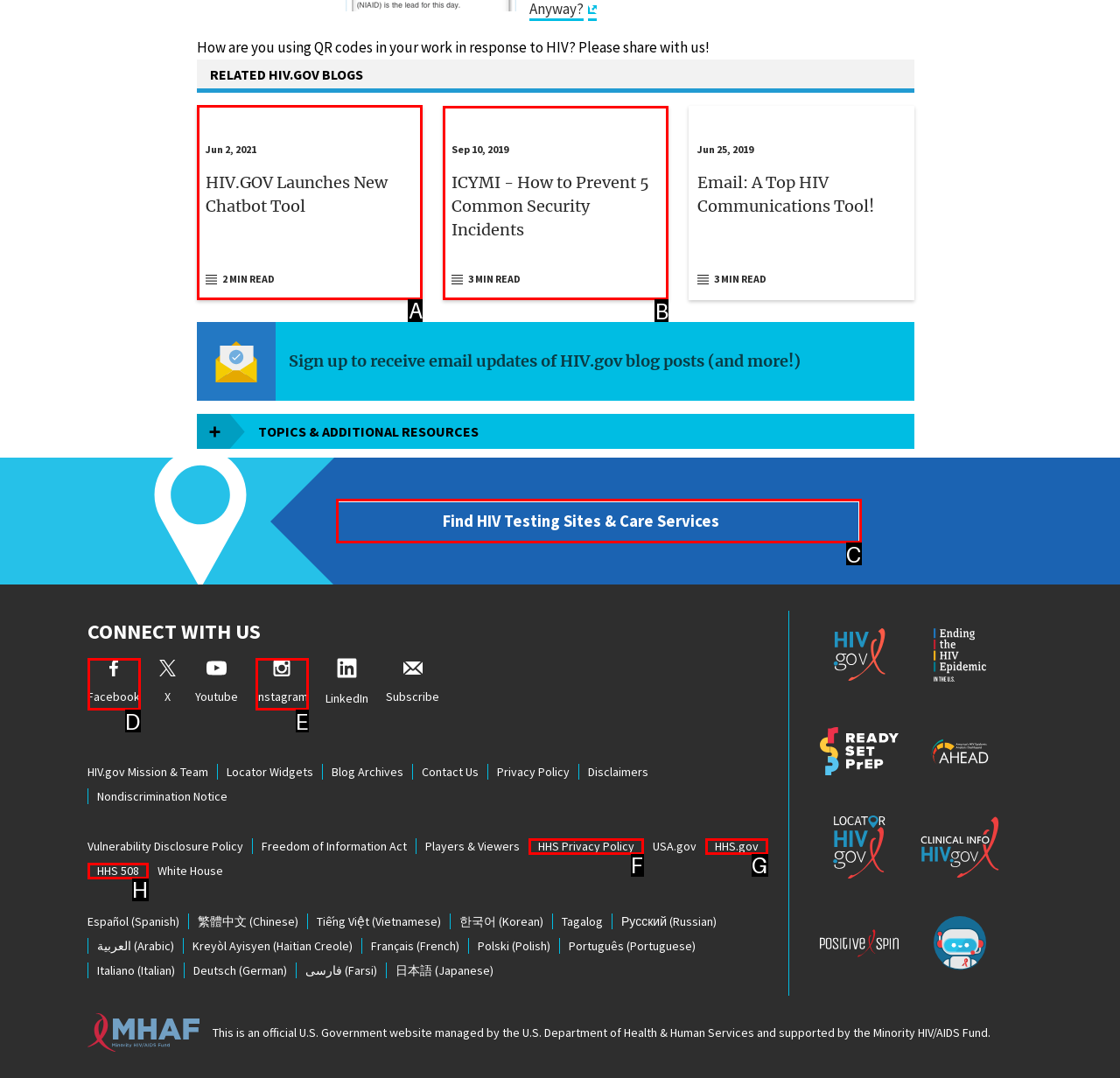For the task: Read the blog post about HIV.gov launching a new chatbot tool, identify the HTML element to click.
Provide the letter corresponding to the right choice from the given options.

A